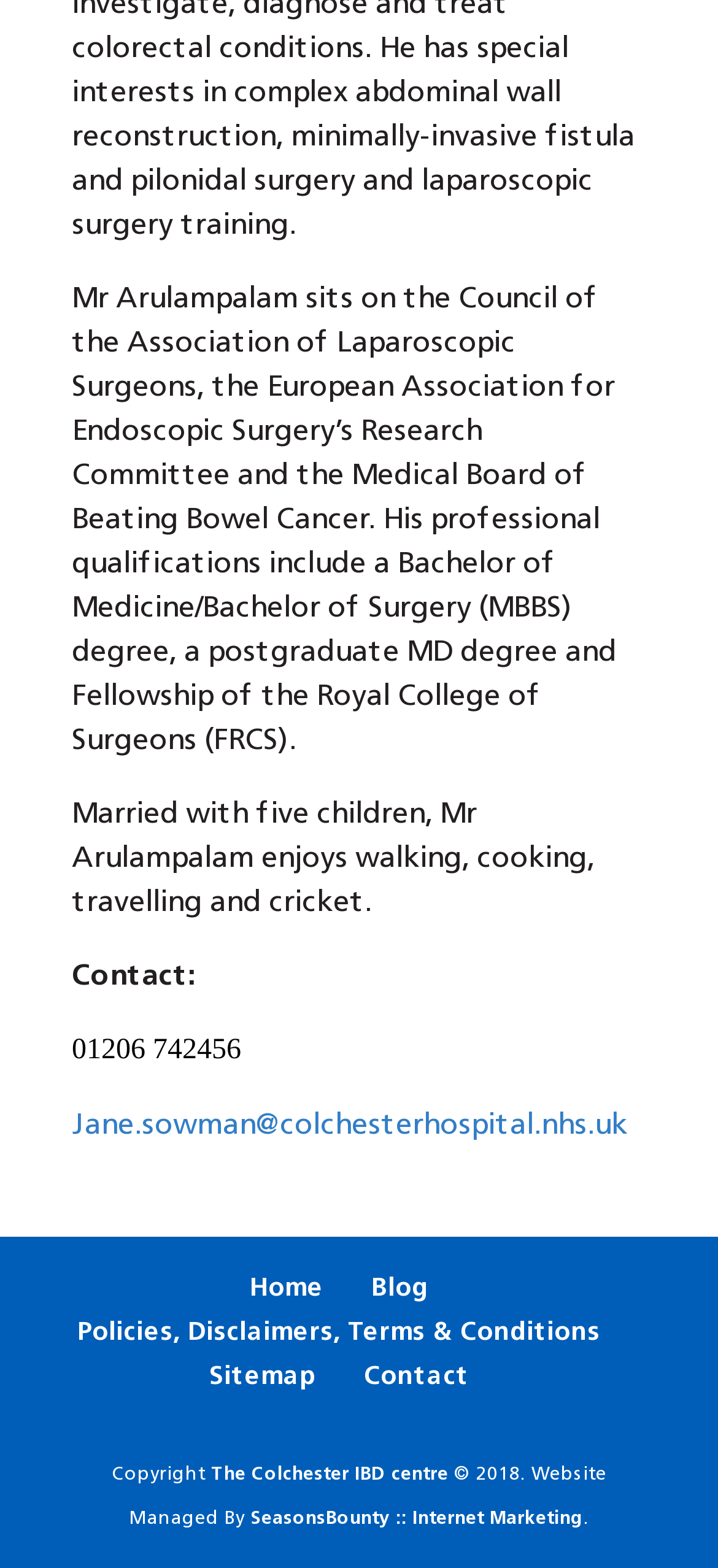Determine the bounding box coordinates for the region that must be clicked to execute the following instruction: "Click the 'Sitemap' link".

[0.291, 0.867, 0.44, 0.886]